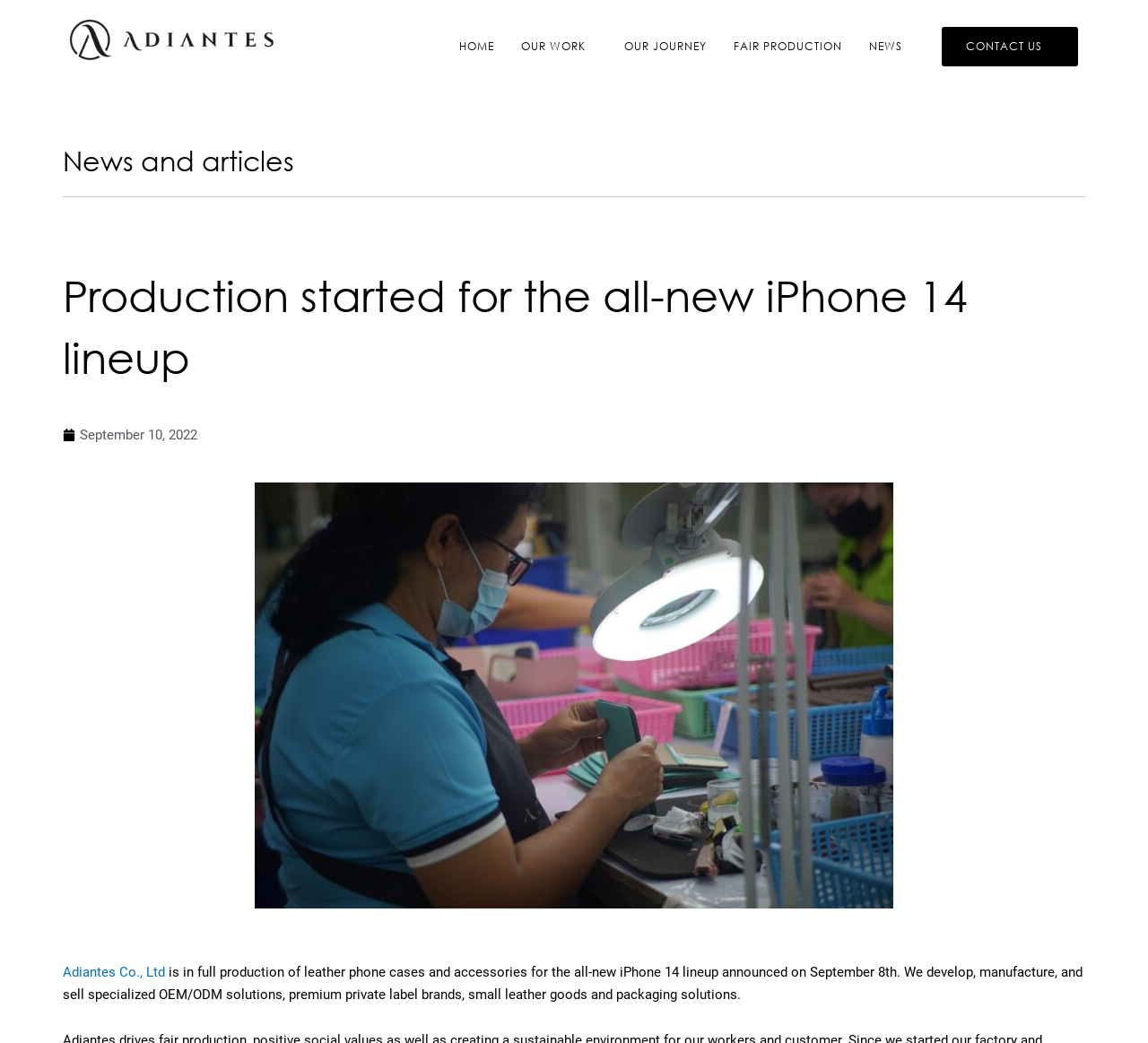Please find the bounding box coordinates of the element that needs to be clicked to perform the following instruction: "go to home page". The bounding box coordinates should be four float numbers between 0 and 1, represented as [left, top, right, bottom].

[0.388, 0.025, 0.442, 0.064]